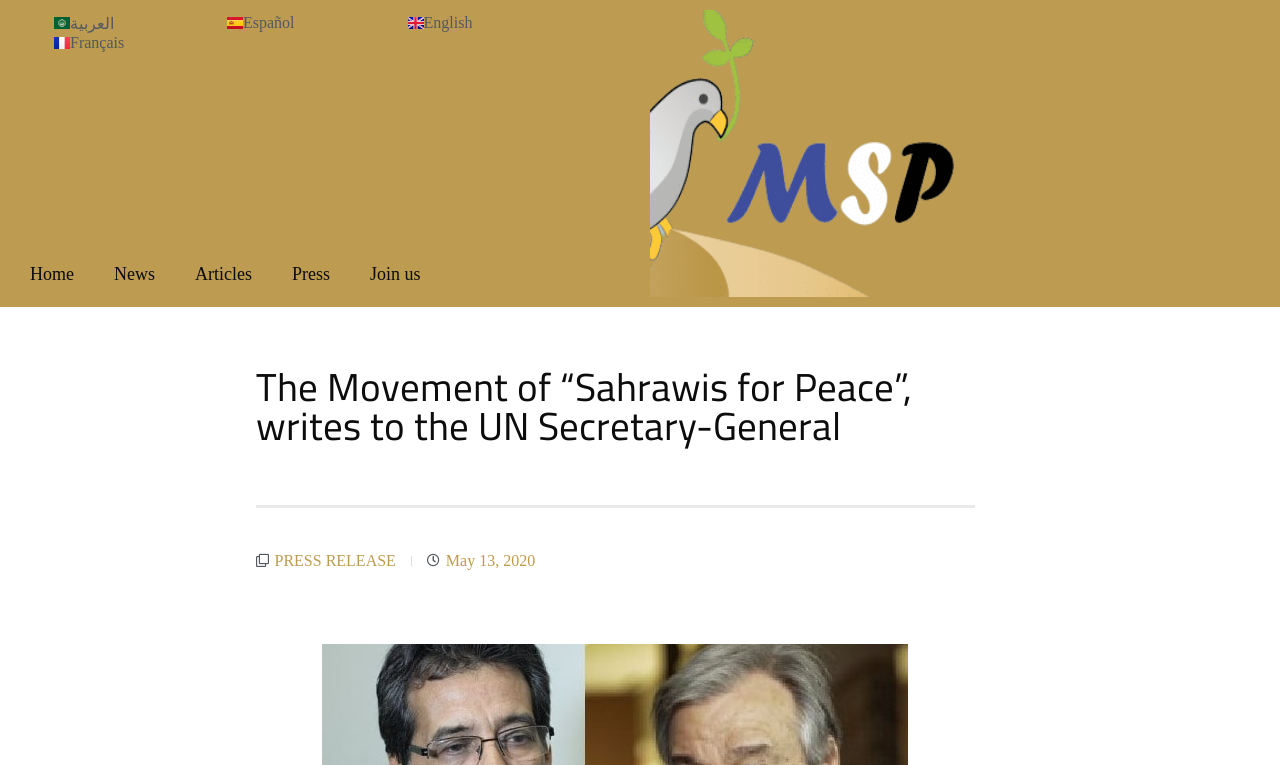Specify the bounding box coordinates of the element's area that should be clicked to execute the given instruction: "Switch to Arabic language". The coordinates should be four float numbers between 0 and 1, i.e., [left, top, right, bottom].

[0.01, 0.017, 0.129, 0.043]